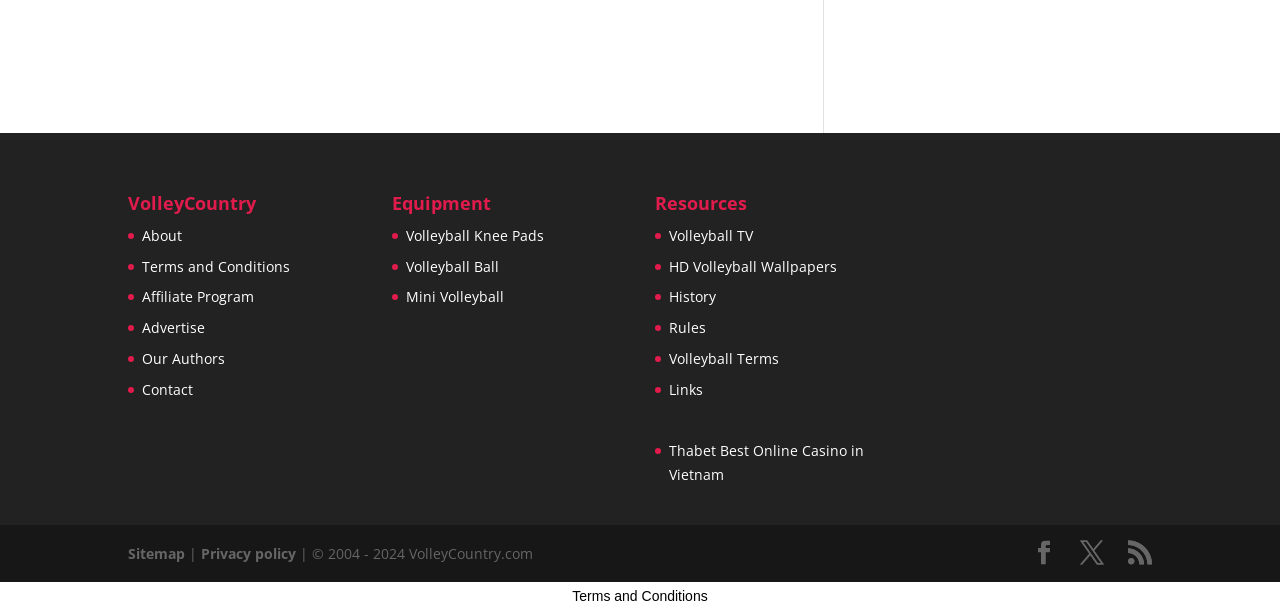Locate the coordinates of the bounding box for the clickable region that fulfills this instruction: "Visit the 'Volleyball Knee Pads' page".

[0.317, 0.37, 0.425, 0.401]